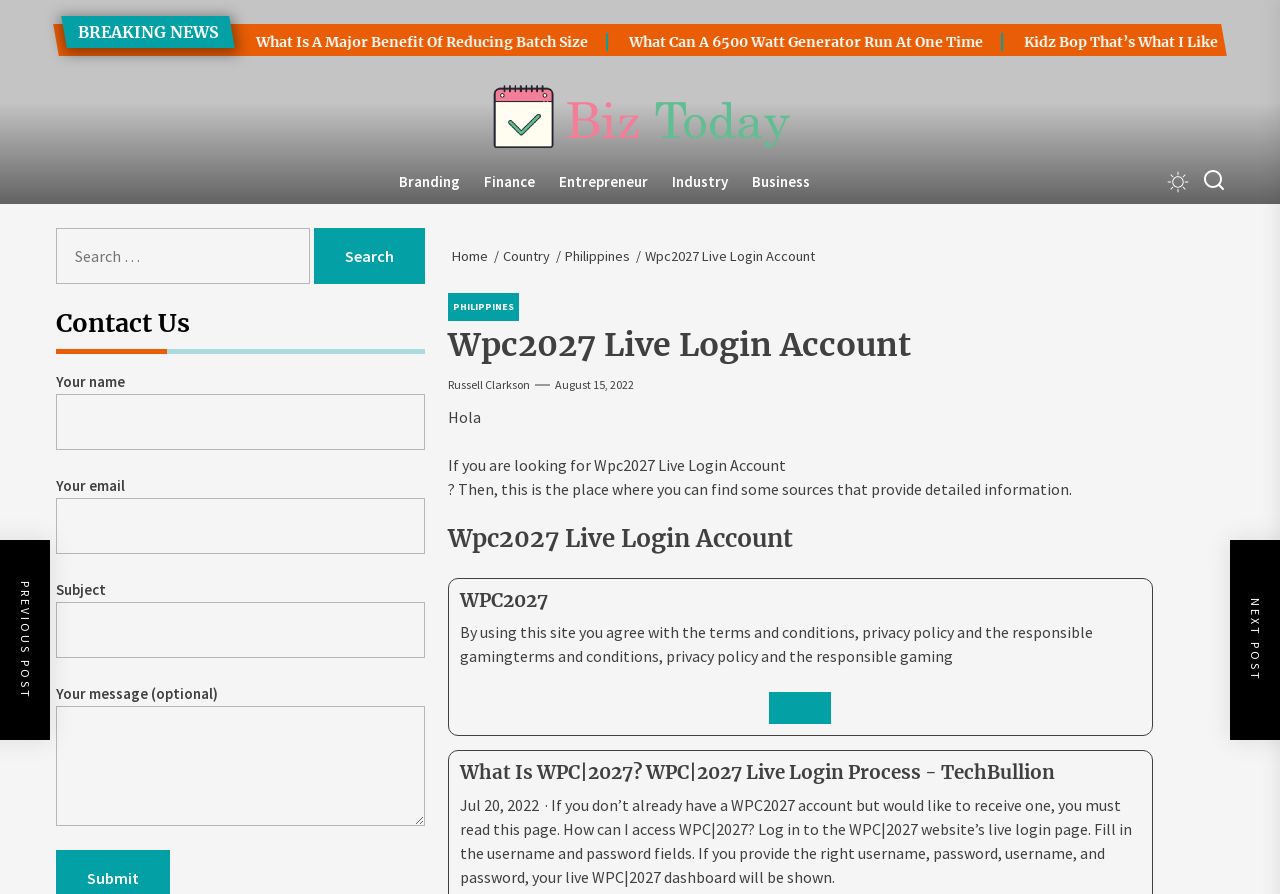What is the contact information available on the webpage?
Your answer should be a single word or phrase derived from the screenshot.

Name, email, subject, and message